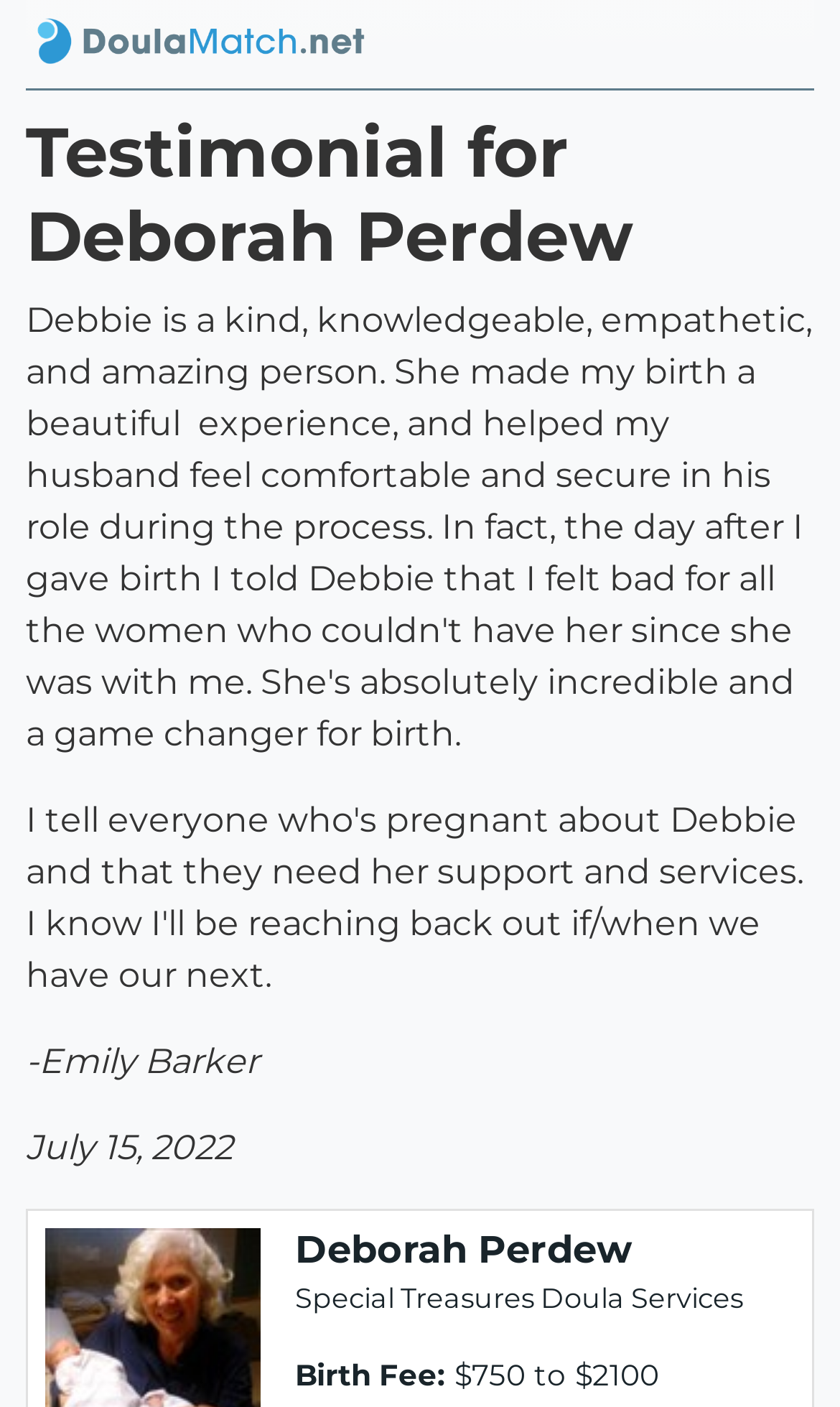Provide a one-word or brief phrase answer to the question:
What is the birth fee range?

$750 to $2100